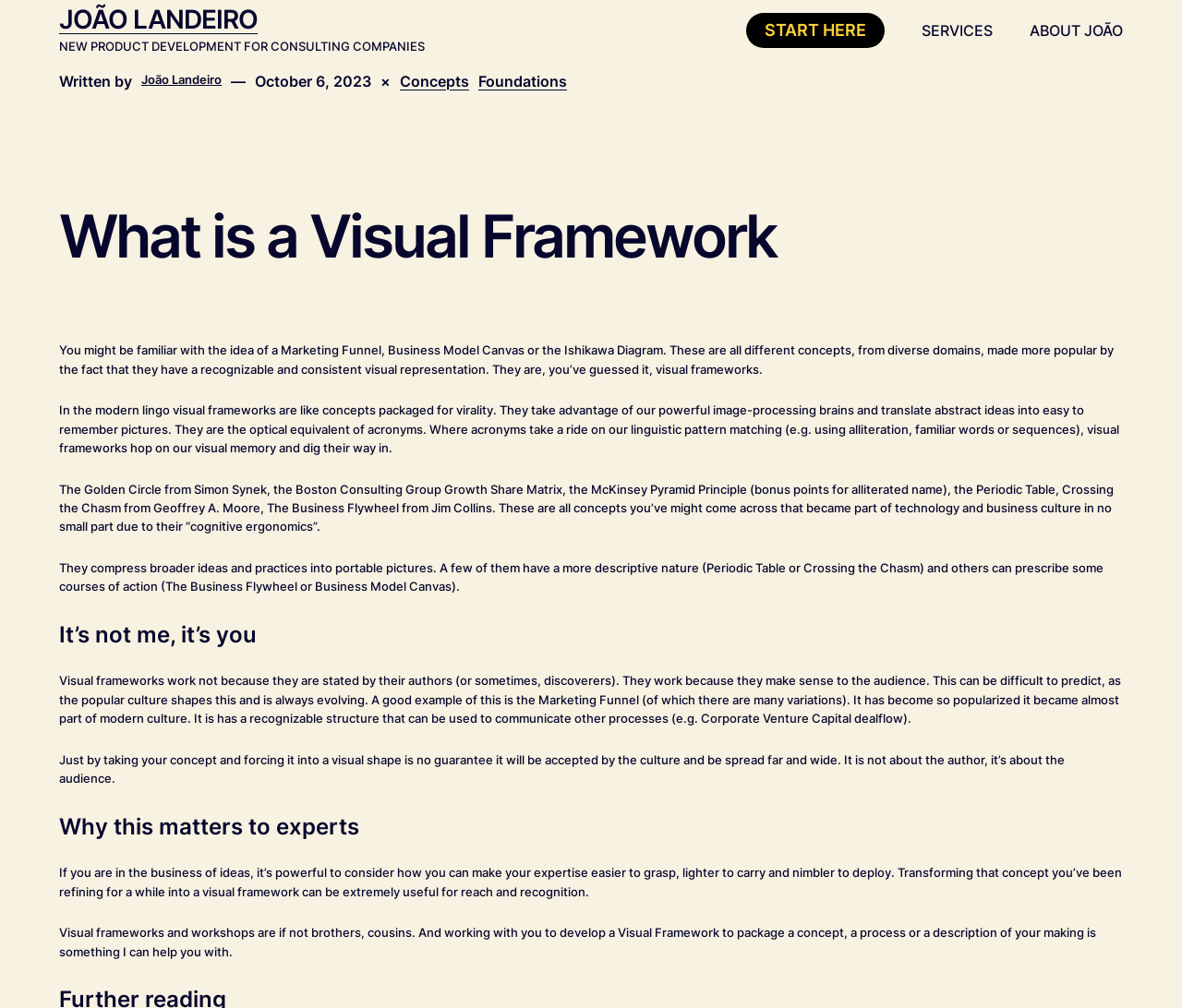Provide the bounding box coordinates for the UI element that is described as: "About João".

[0.871, 0.023, 0.95, 0.038]